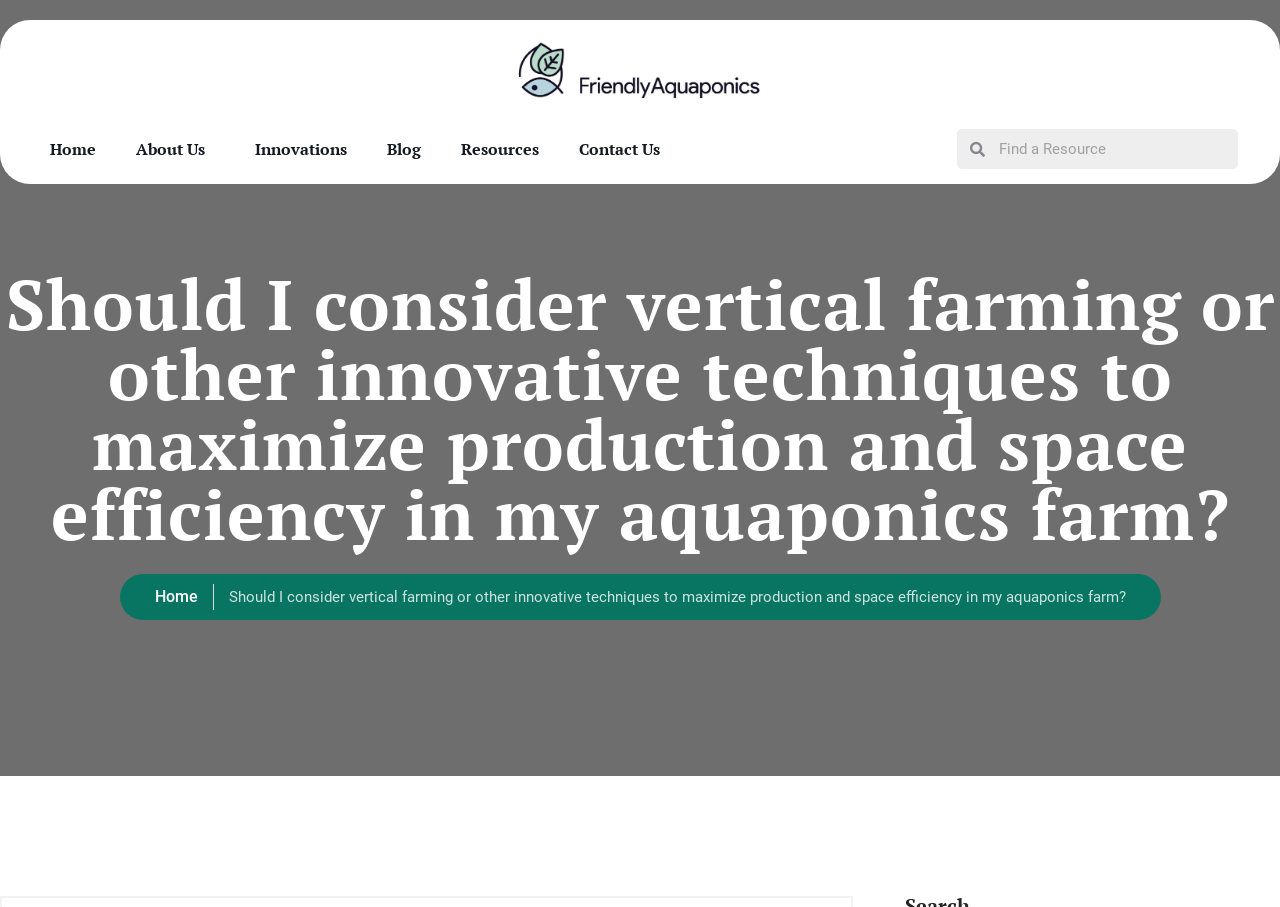Use the details in the image to answer the question thoroughly: 
What is the main topic of the webpage?

The main topic of the webpage is vertical farming and other innovative techniques for maximizing production and space efficiency in aquaponics farms, as indicated by the heading and the content of the webpage.